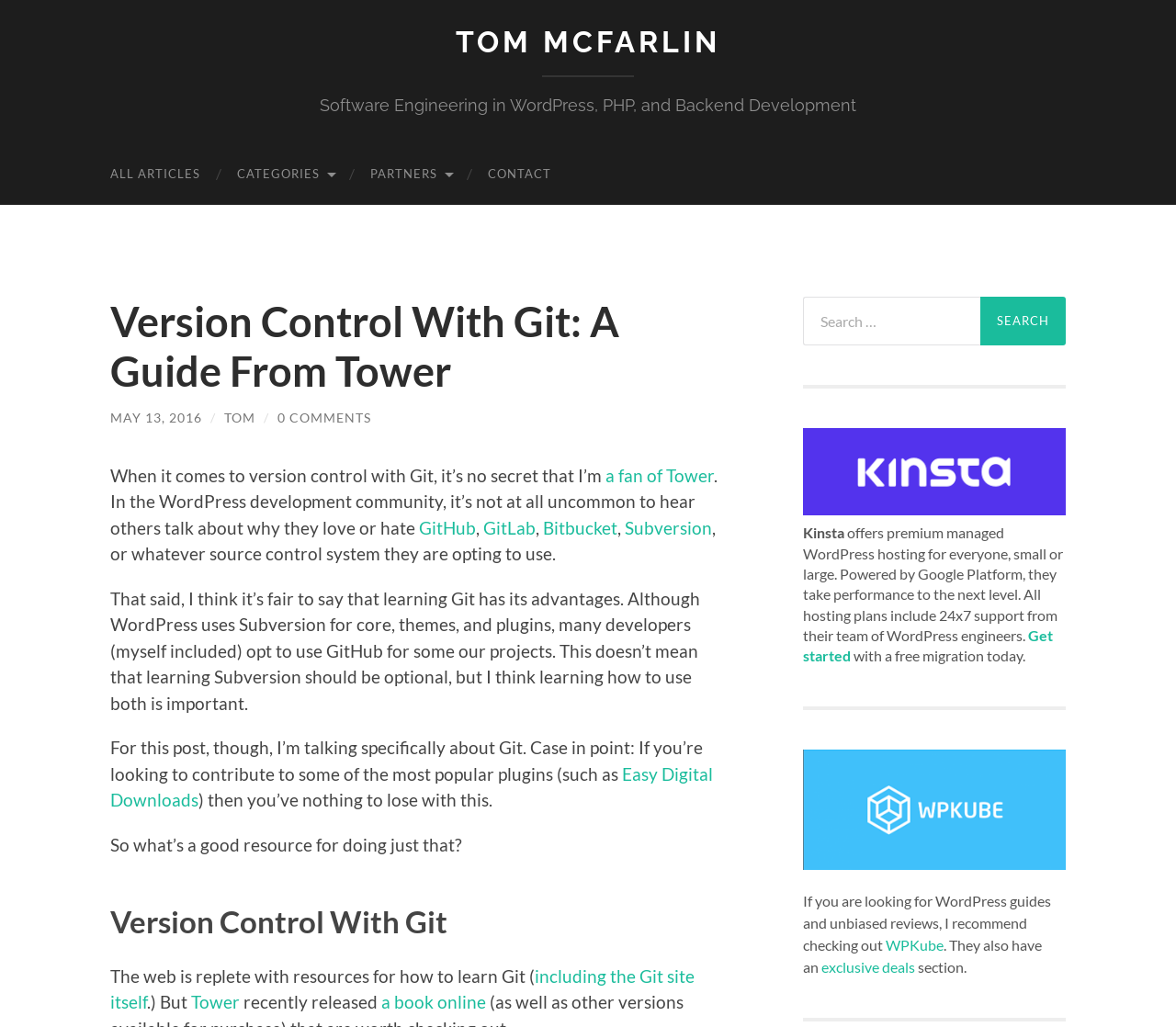Identify and provide the bounding box coordinates of the UI element described: "Tom". The coordinates should be formatted as [left, top, right, bottom], with each number being a float between 0 and 1.

[0.191, 0.399, 0.217, 0.414]